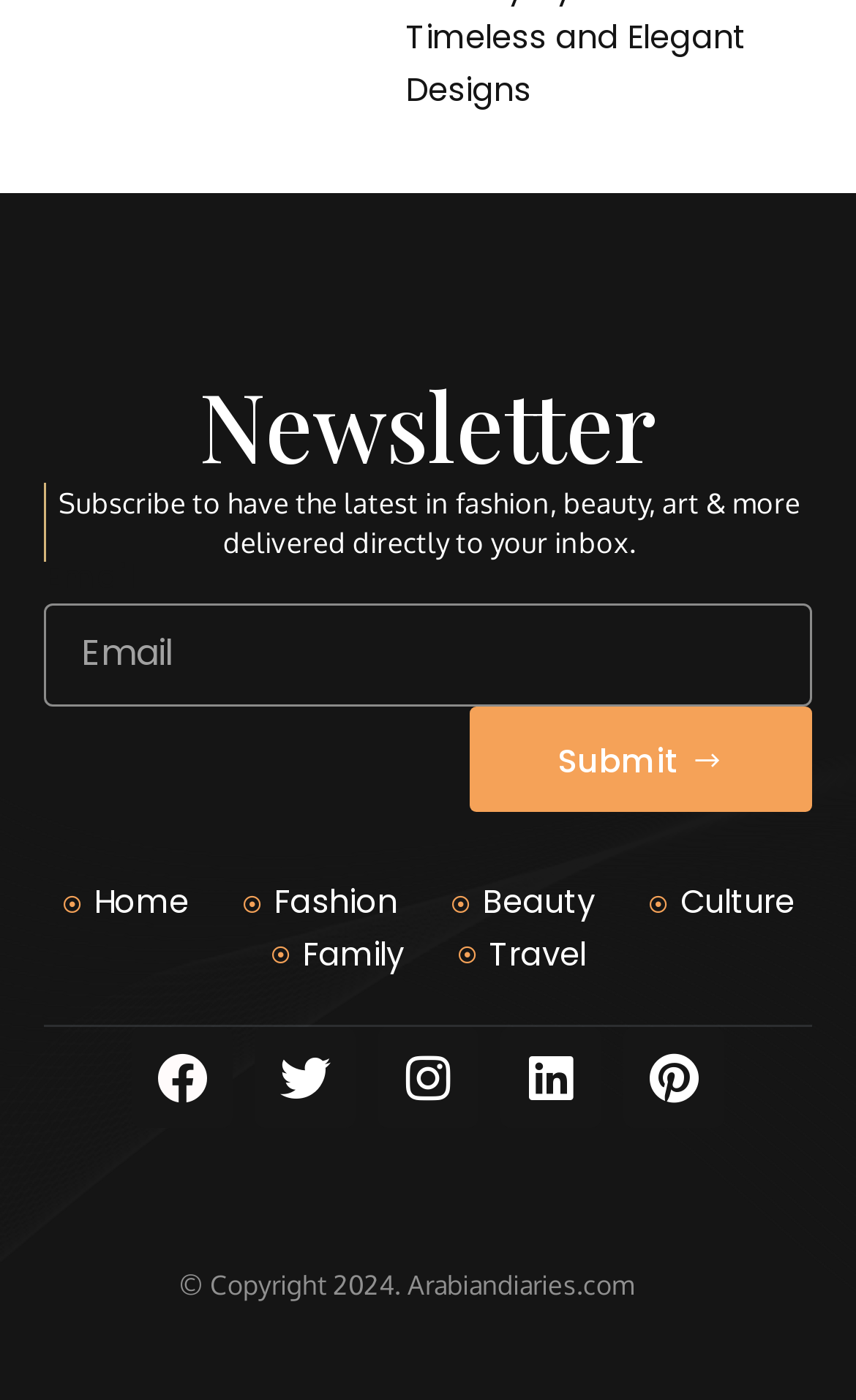Select the bounding box coordinates of the element I need to click to carry out the following instruction: "Follow on Facebook".

[0.154, 0.734, 0.272, 0.806]